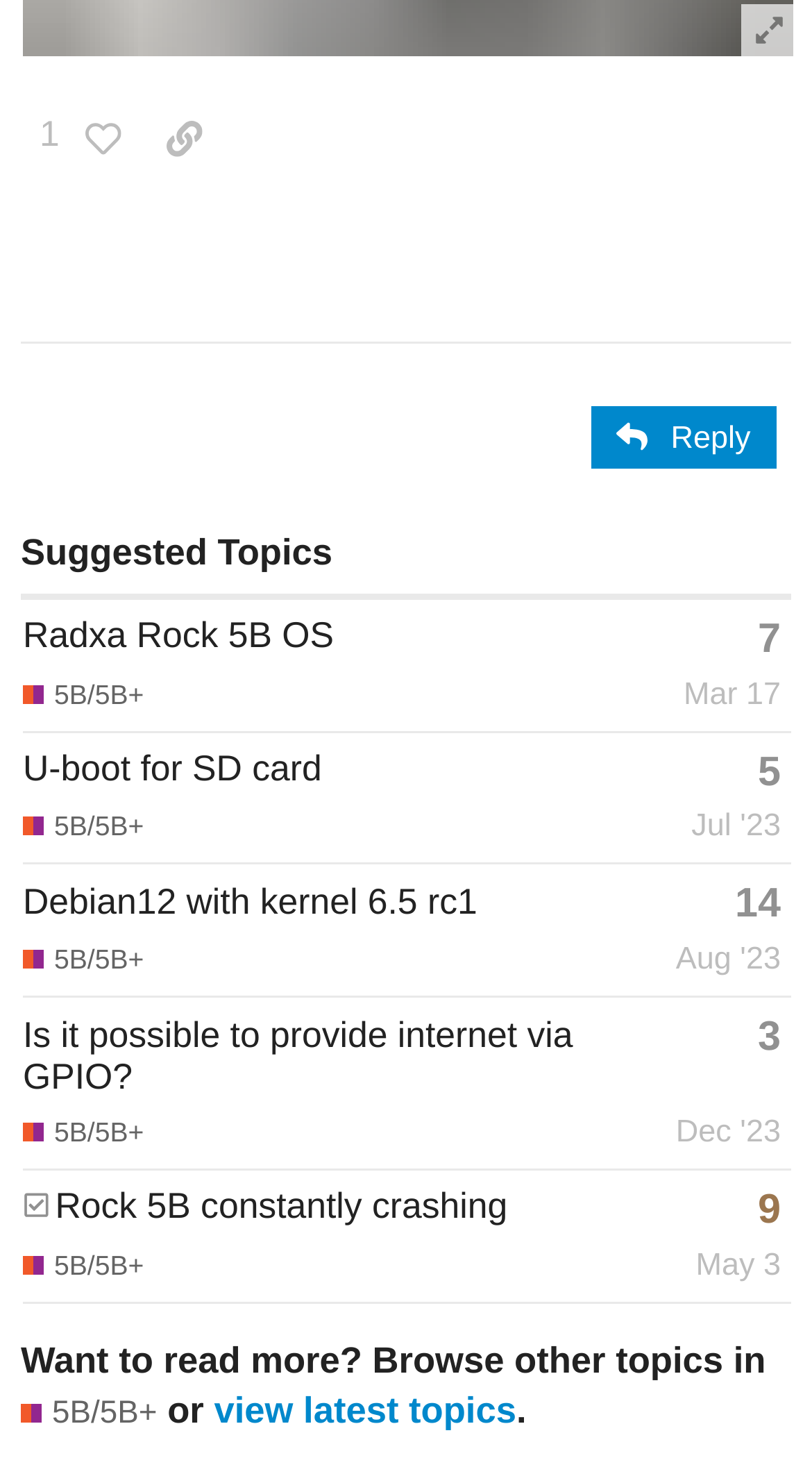Please find the bounding box coordinates of the element that you should click to achieve the following instruction: "View topic 'Radxa Rock 5B OS'". The coordinates should be presented as four float numbers between 0 and 1: [left, top, right, bottom].

[0.028, 0.402, 0.411, 0.471]